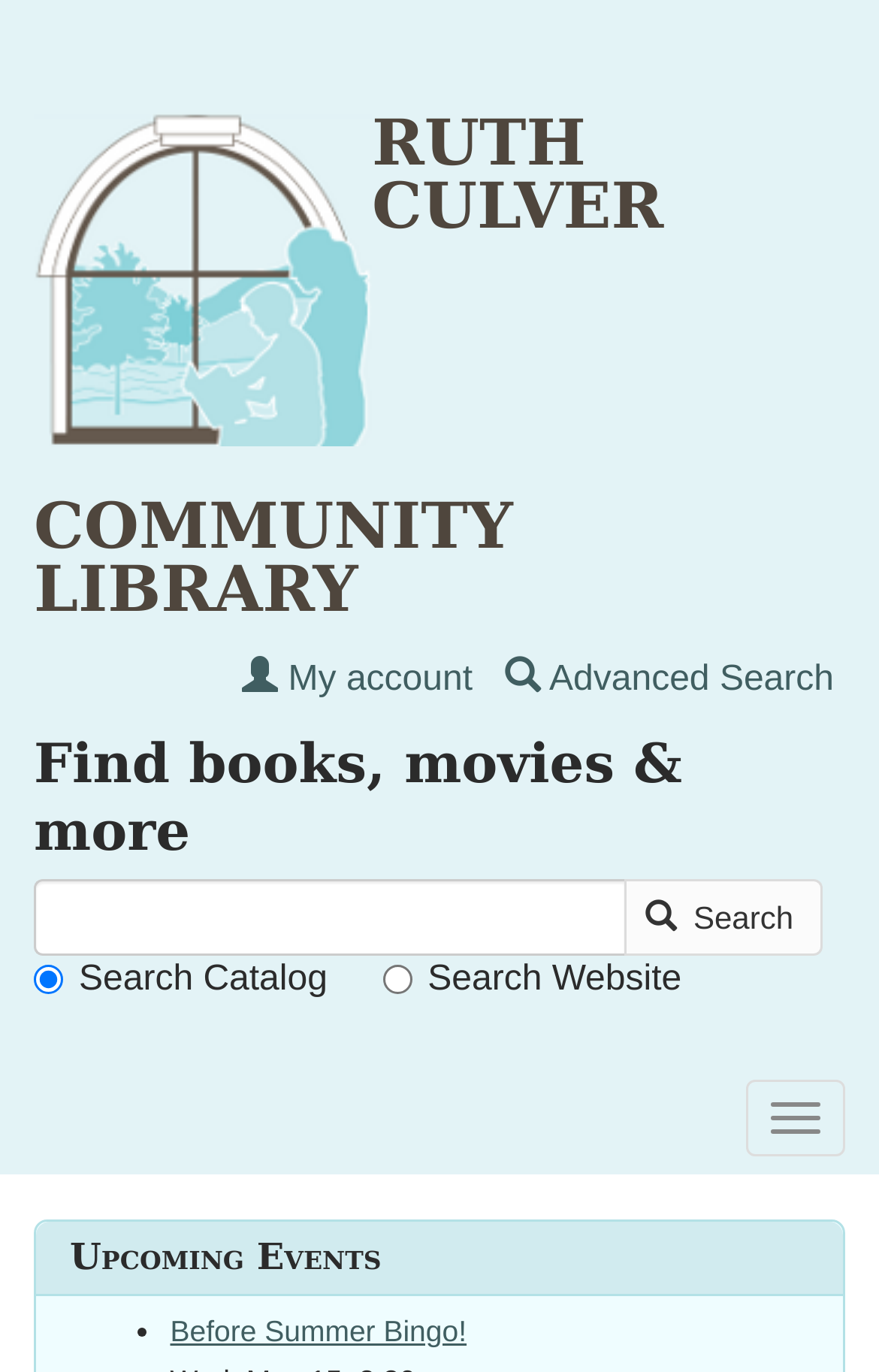Look at the image and answer the question in detail:
What is the title of the upcoming event?

The title of the upcoming event can be found in the link element with the text 'Before Summer Bingo!' under the 'Upcoming Events' heading.